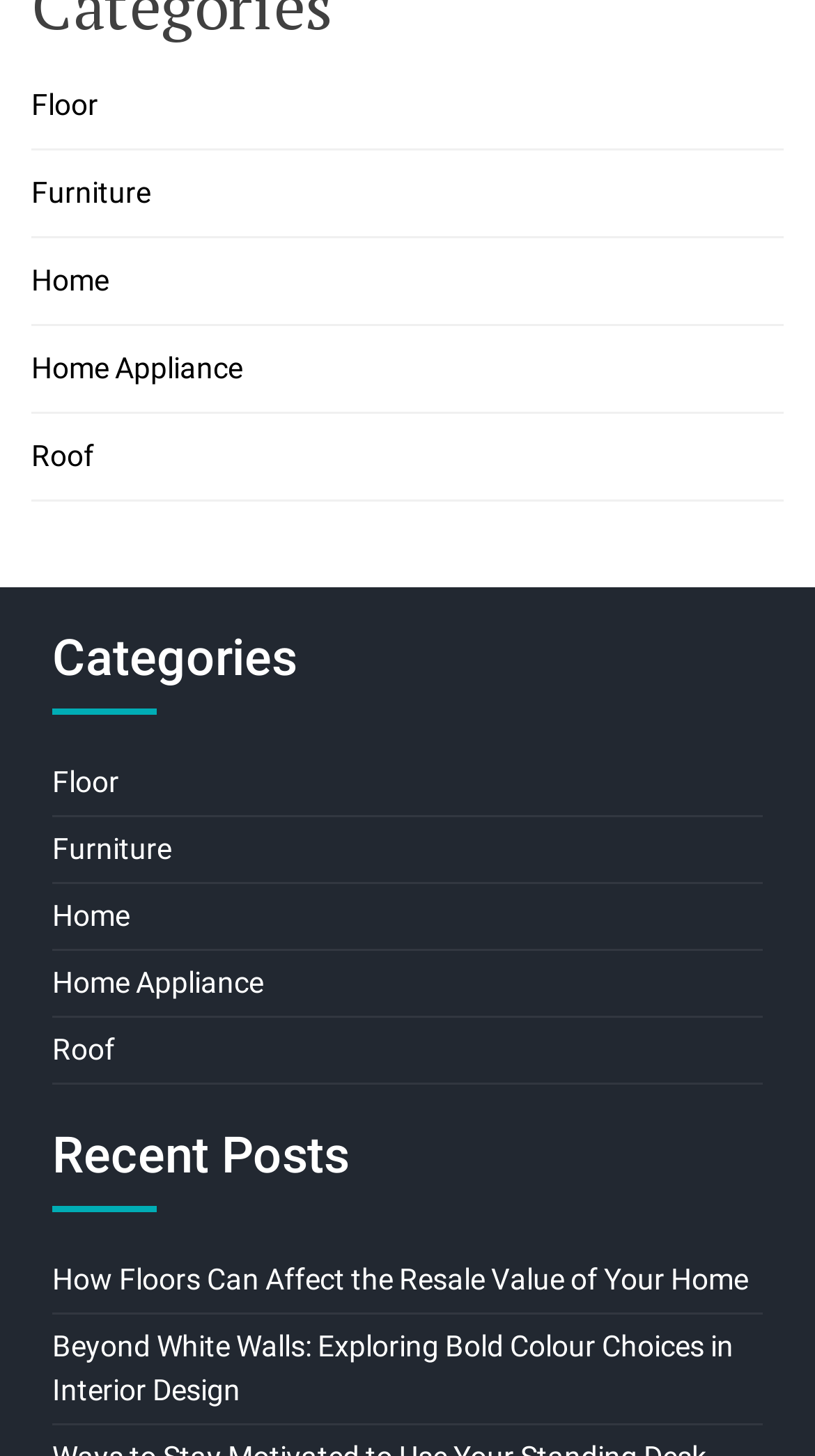Please identify the coordinates of the bounding box for the clickable region that will accomplish this instruction: "view recent posts".

[0.064, 0.774, 0.428, 0.814]